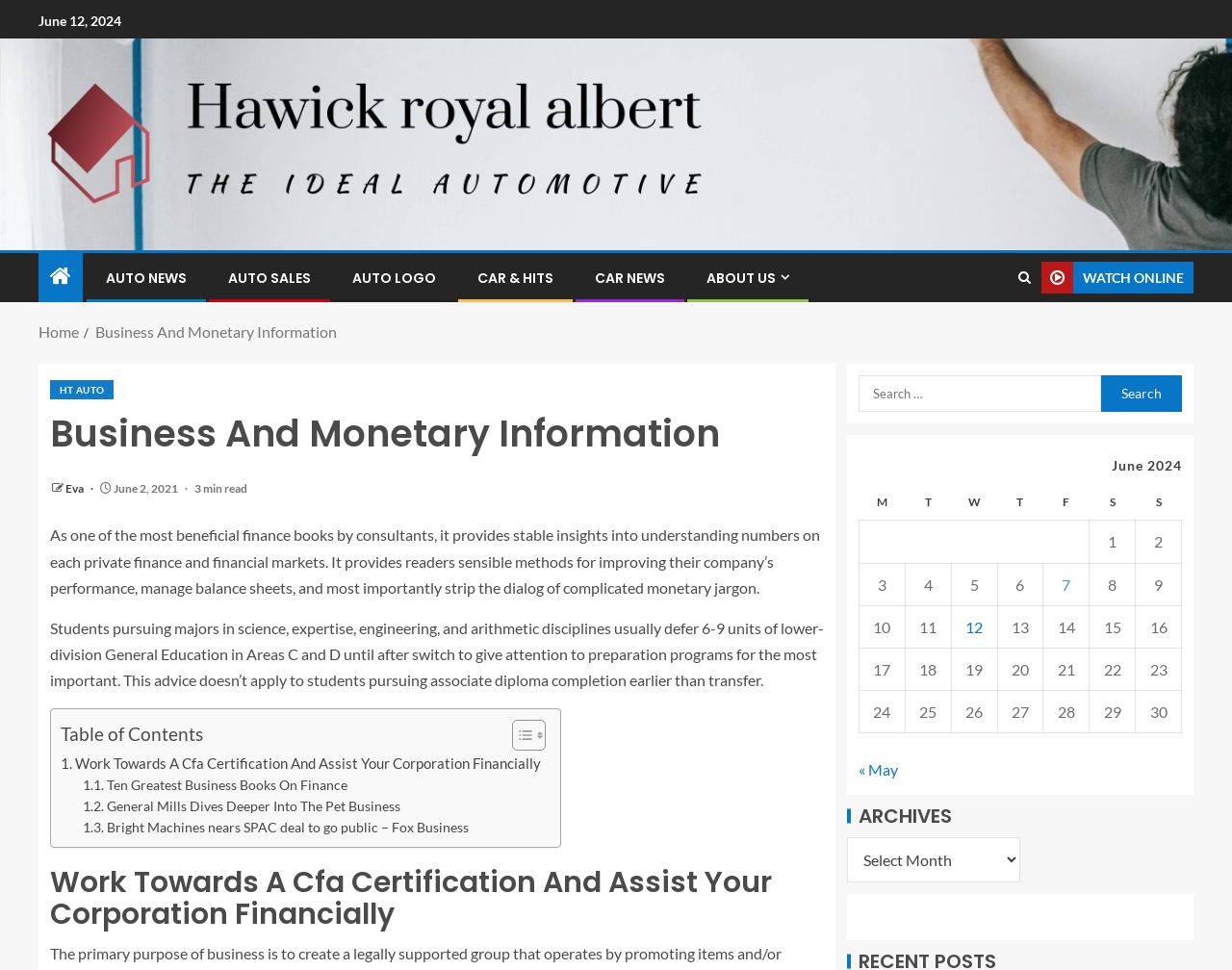Determine the coordinates of the bounding box that should be clicked to complete the instruction: "View the table of contents". The coordinates should be represented by four float numbers between 0 and 1: [left, top, right, bottom].

[0.049, 0.745, 0.165, 0.767]